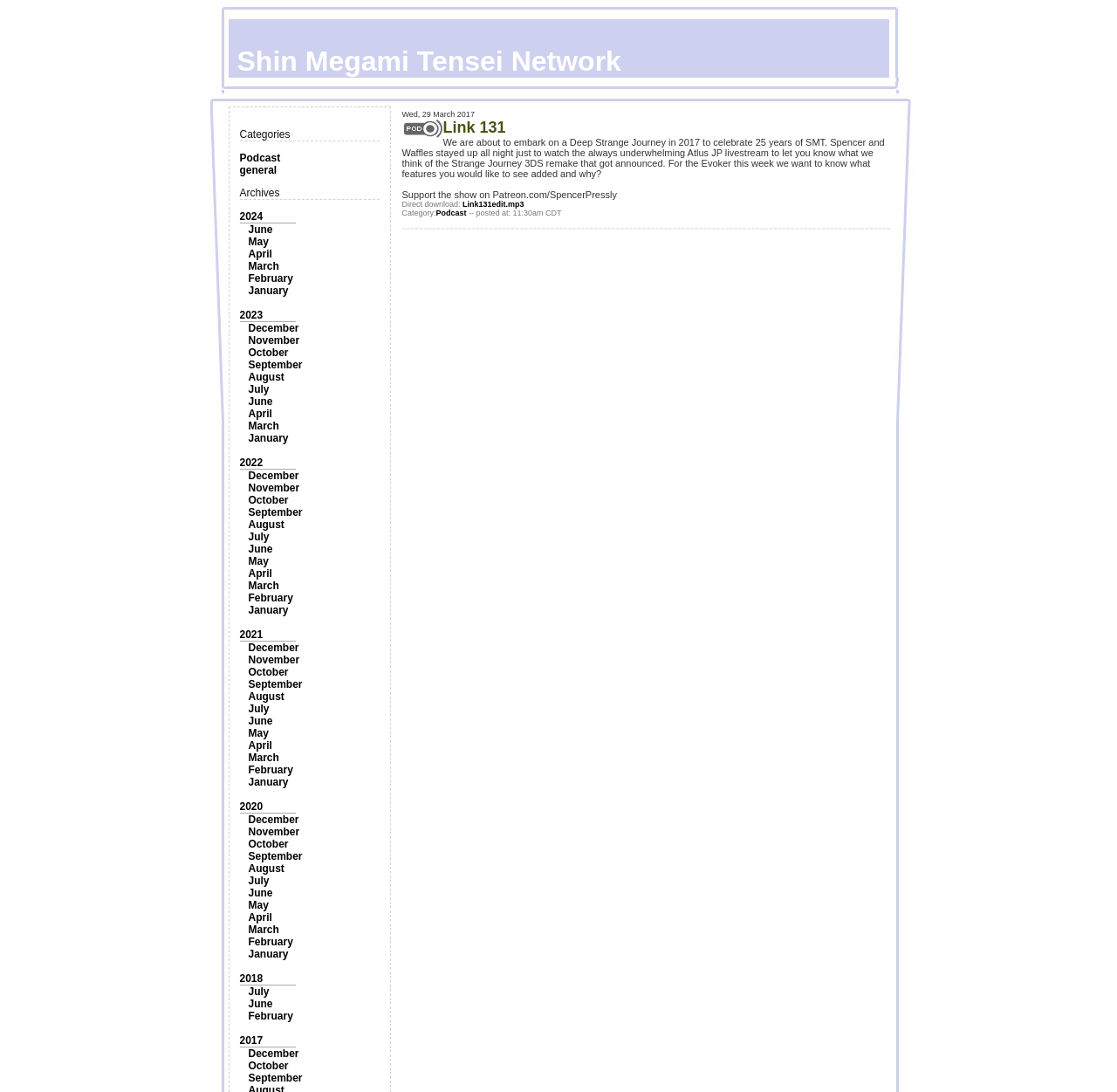Provide a short answer using a single word or phrase for the following question: 
What is the category of the podcast?

Podcast